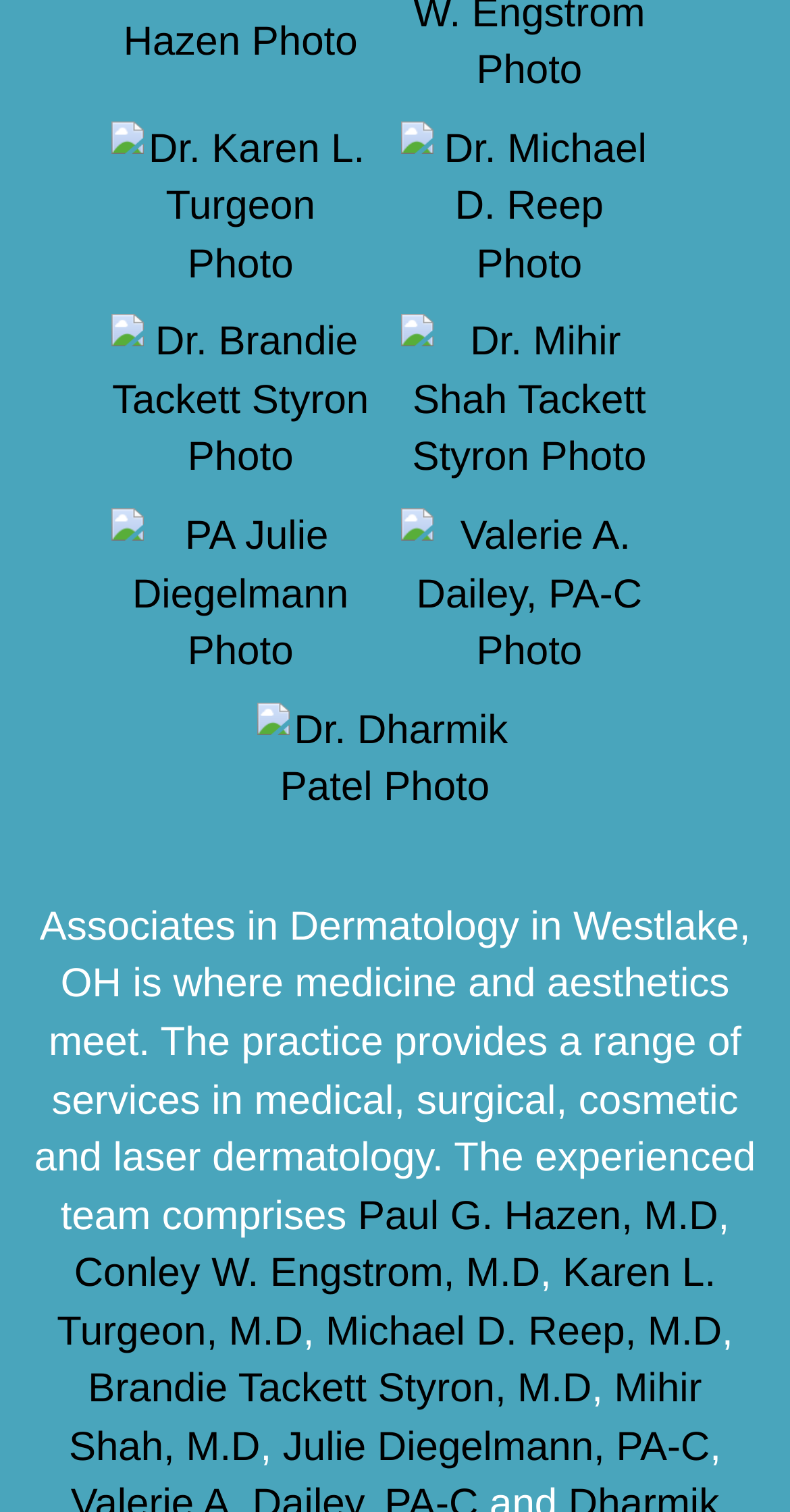Please specify the bounding box coordinates of the area that should be clicked to accomplish the following instruction: "Read about Associates in Dermatology". The coordinates should consist of four float numbers between 0 and 1, i.e., [left, top, right, bottom].

[0.043, 0.598, 0.957, 0.819]